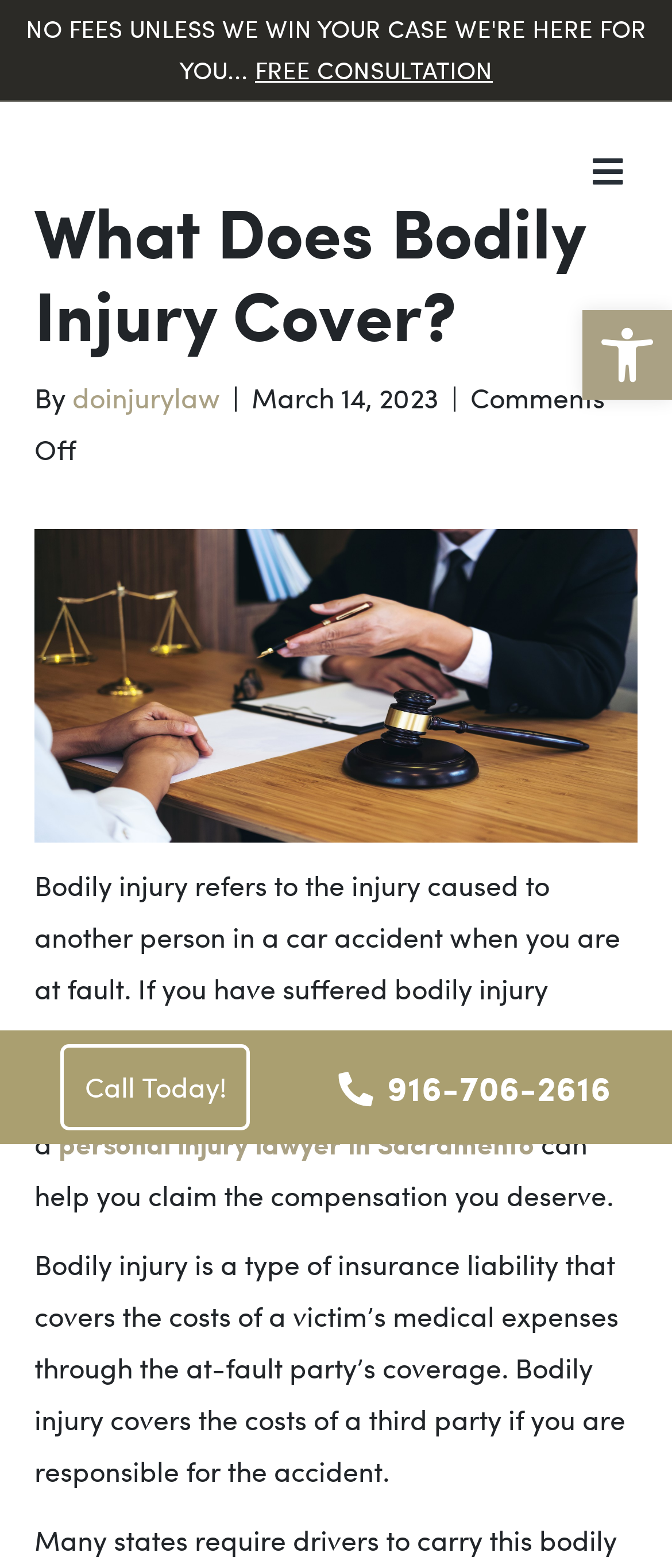Please provide a brief answer to the following inquiry using a single word or phrase:
What is the purpose of filing a claim for bodily injury?

To win compensation